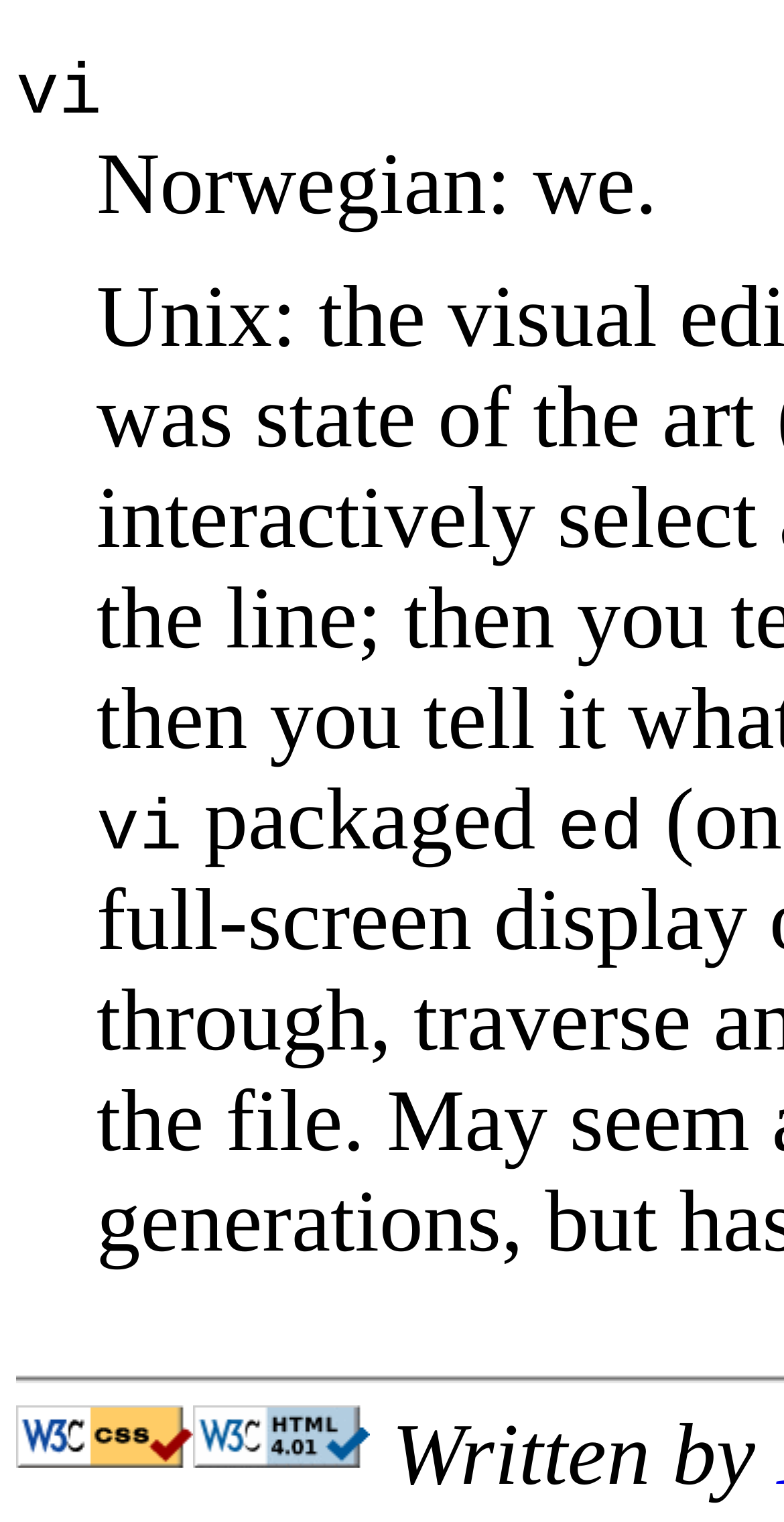What is the validation status of the CSS?
Look at the image and answer the question using a single word or phrase.

Valid